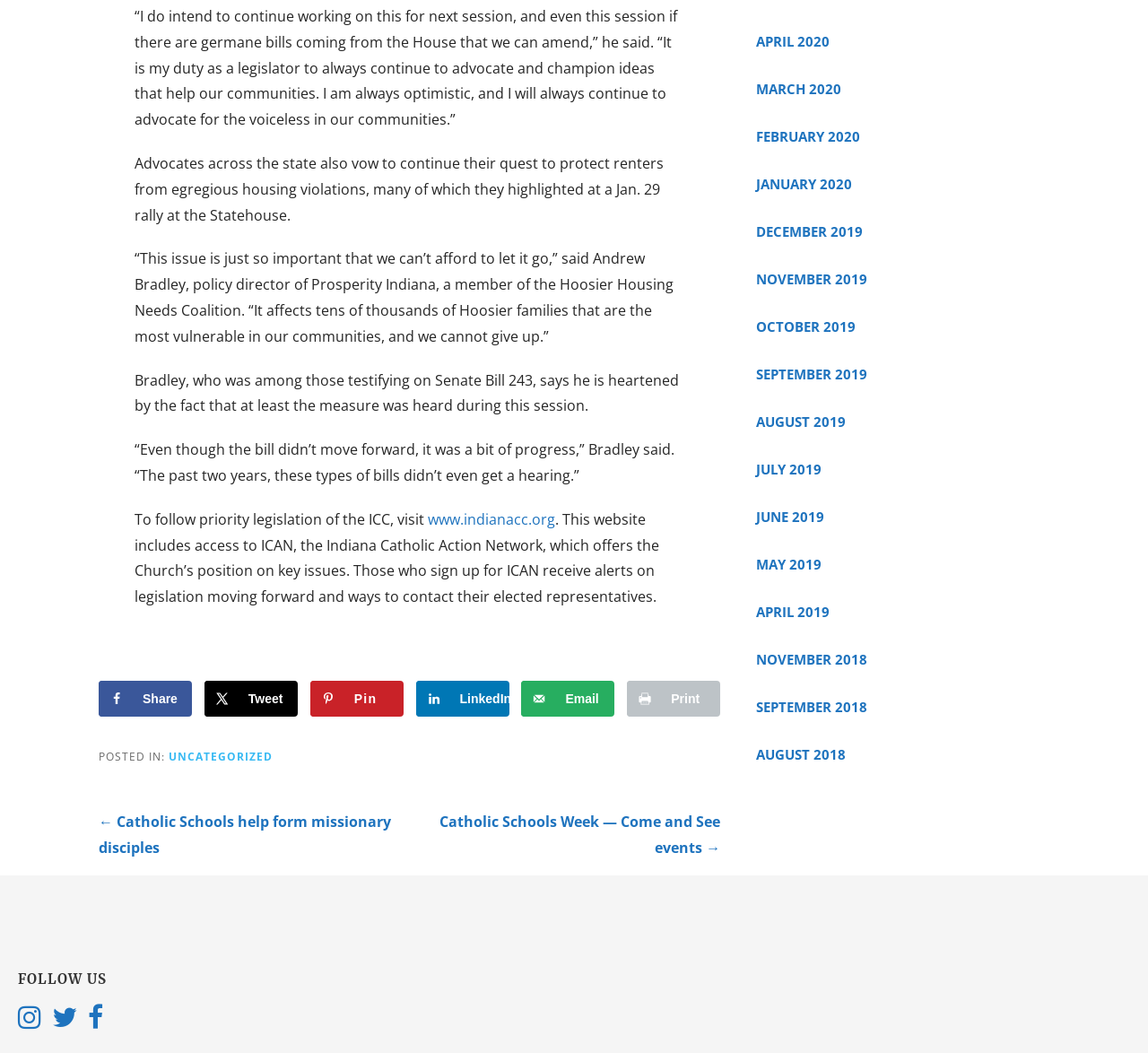Locate the bounding box coordinates of the clickable area to execute the instruction: "Visit the Indiana Catholic Action Network". Provide the coordinates as four float numbers between 0 and 1, represented as [left, top, right, bottom].

[0.373, 0.484, 0.484, 0.502]